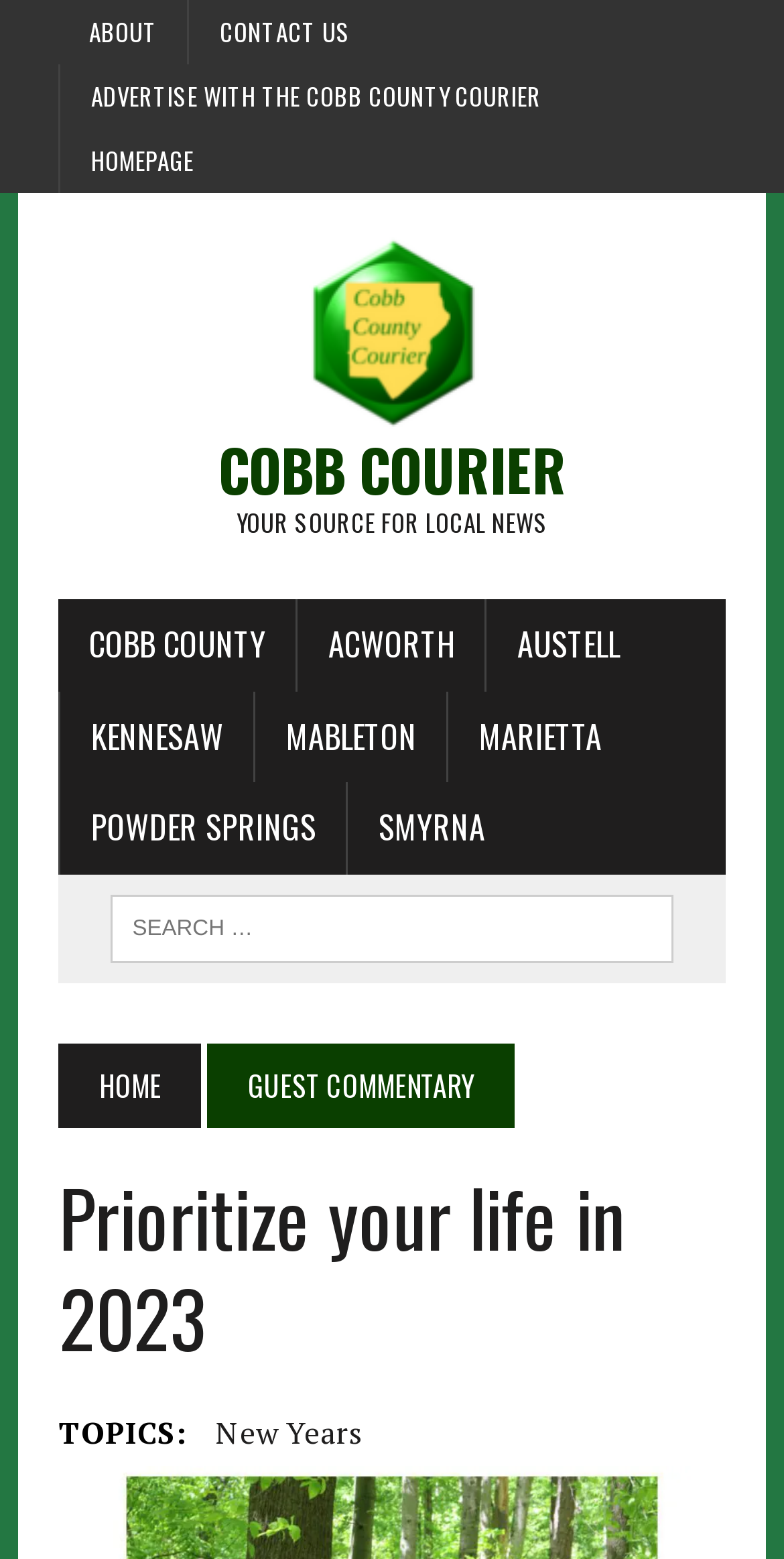Please predict the bounding box coordinates of the element's region where a click is necessary to complete the following instruction: "search for something". The coordinates should be represented by four float numbers between 0 and 1, i.e., [left, top, right, bottom].

[0.141, 0.574, 0.859, 0.617]